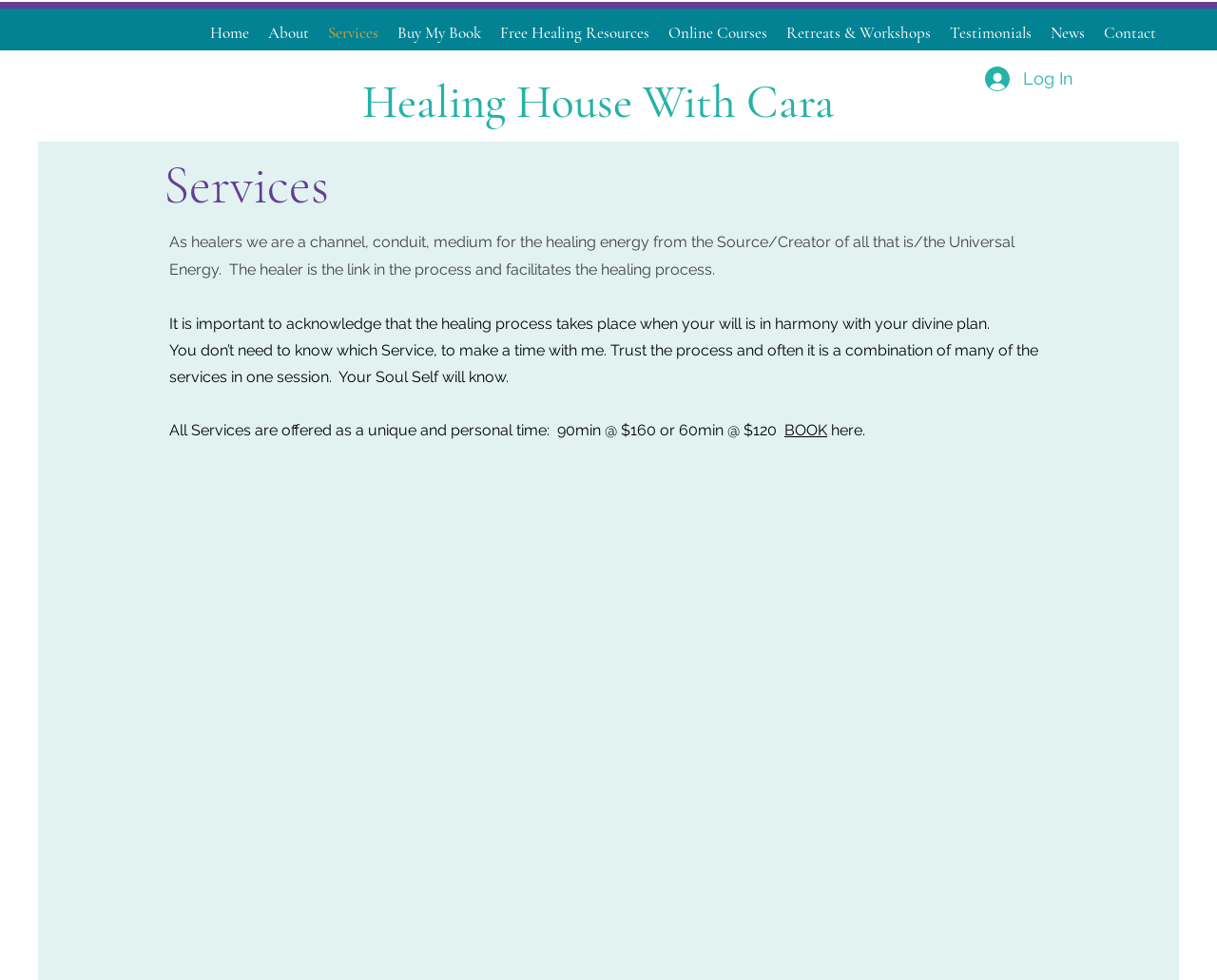Locate the bounding box coordinates of the area you need to click to fulfill this instruction: 'View 'About' page'. The coordinates must be in the form of four float numbers ranging from 0 to 1: [left, top, right, bottom].

[0.212, 0.019, 0.262, 0.048]